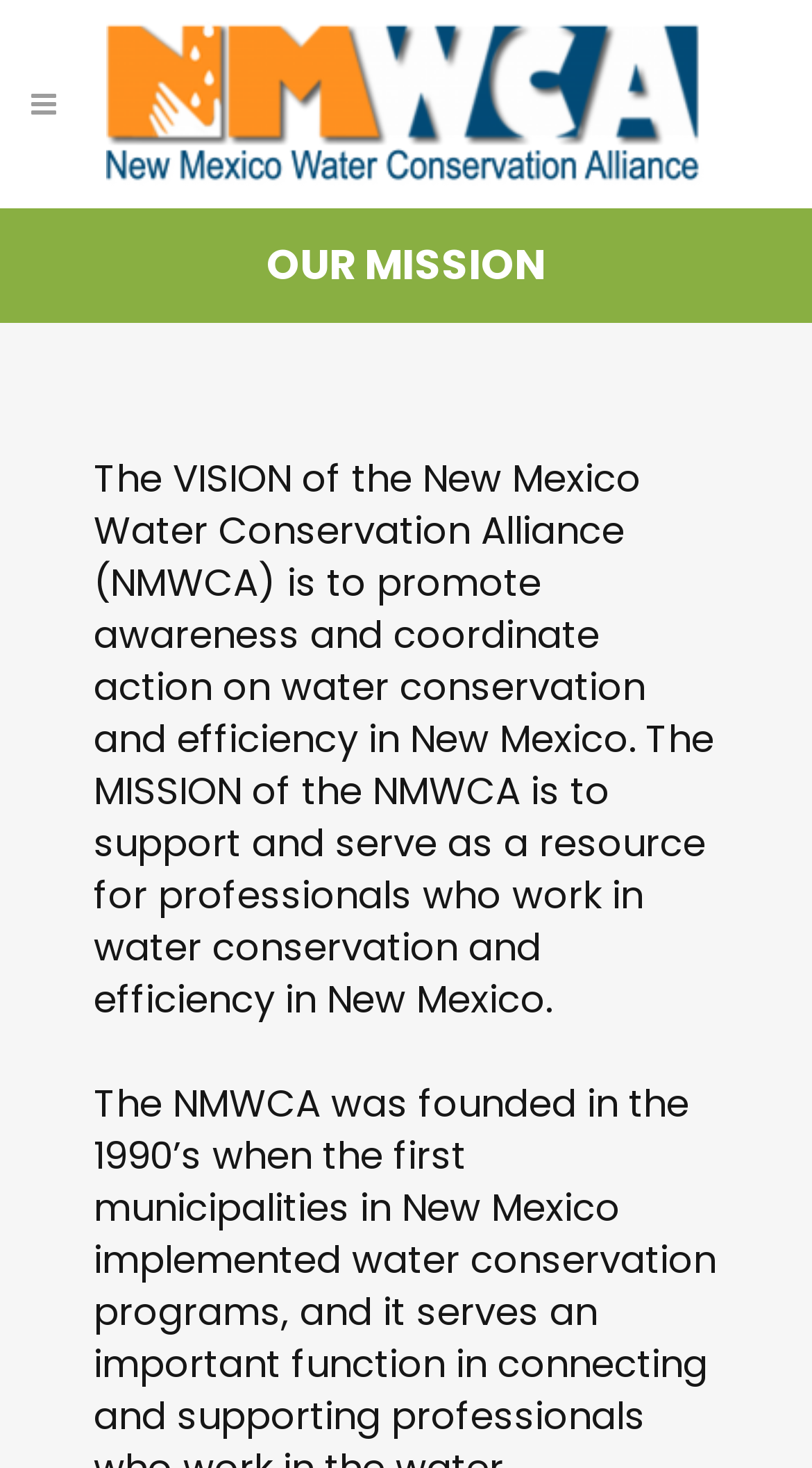What is the topic of the webpage?
Using the visual information from the image, give a one-word or short-phrase answer.

Water conservation